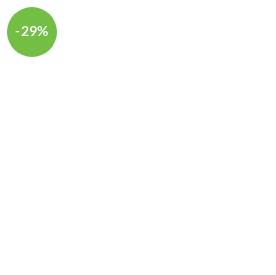Please answer the following question as detailed as possible based on the image: 
What is the purpose of the circular tag?

The circular tag is designed to be visually appealing and easily noticeable against other elements in the store interface, with the intention of attracting customers' attention and encouraging purchases by signaling significant savings.